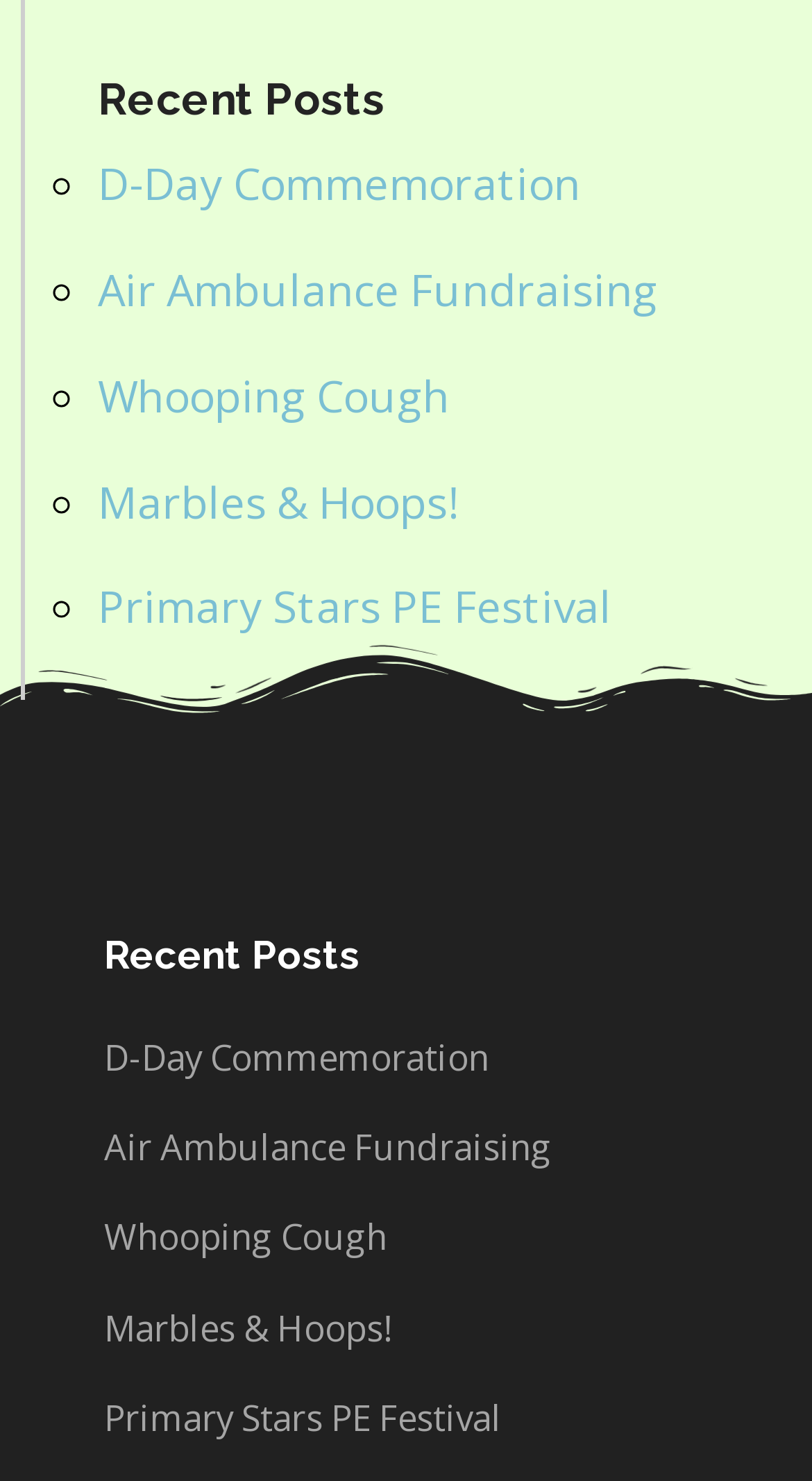Determine the bounding box coordinates of the clickable element to achieve the following action: 'view recent post about D-Day Commemoration'. Provide the coordinates as four float values between 0 and 1, formatted as [left, top, right, bottom].

[0.121, 0.104, 0.715, 0.143]